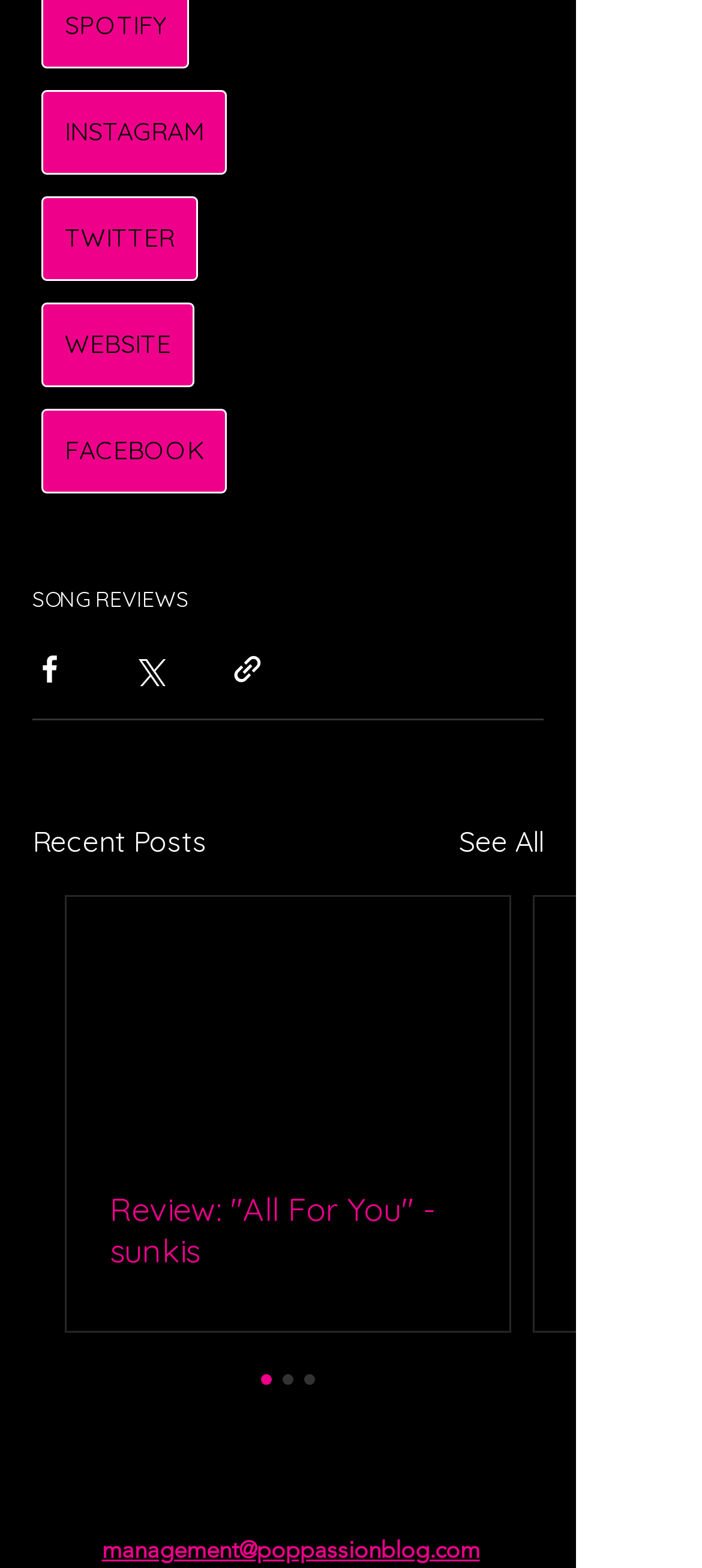Provide the bounding box coordinates for the area that should be clicked to complete the instruction: "See all posts".

[0.654, 0.522, 0.774, 0.55]